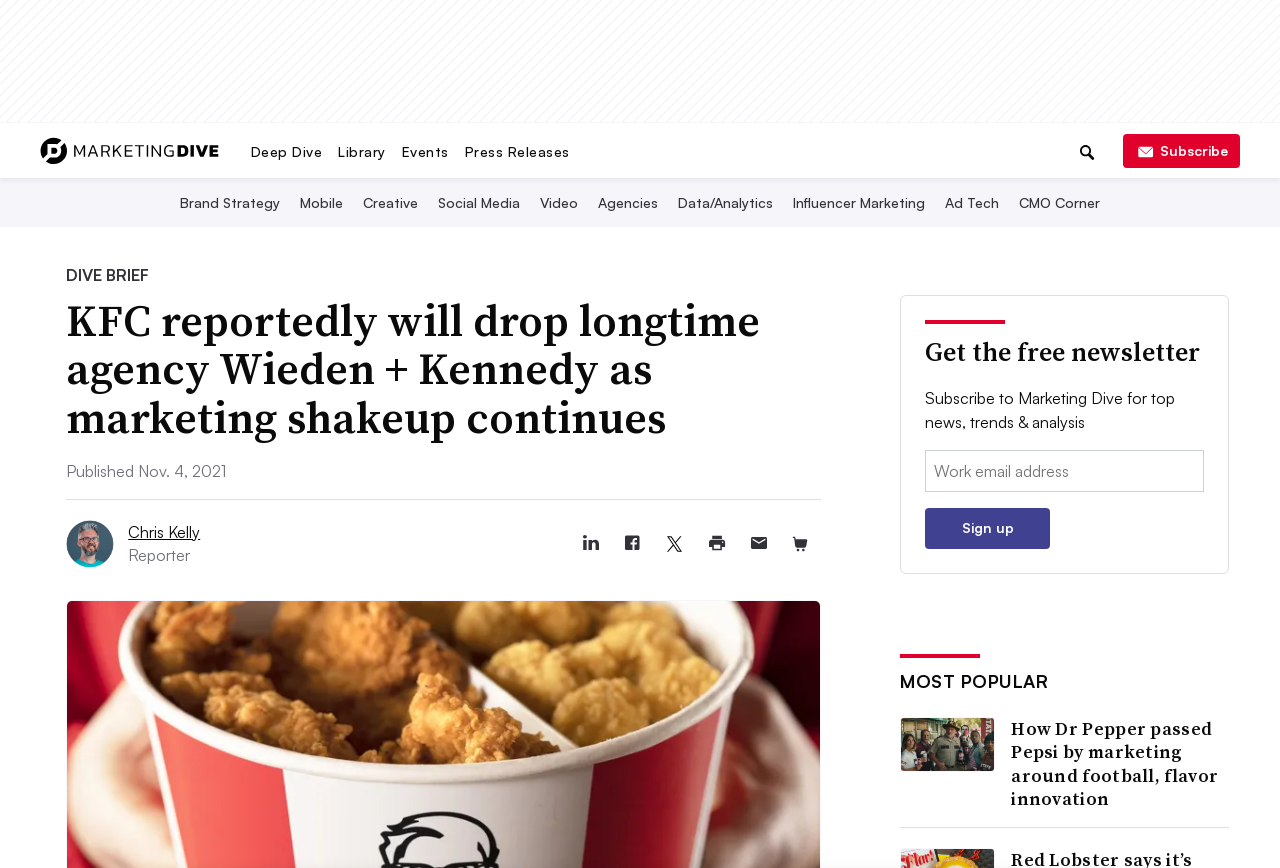Predict the bounding box of the UI element based on the description: "aria-label="Share article to Twitter"". The coordinates should be four float numbers between 0 and 1, formatted as [left, top, right, bottom].

[0.51, 0.602, 0.543, 0.65]